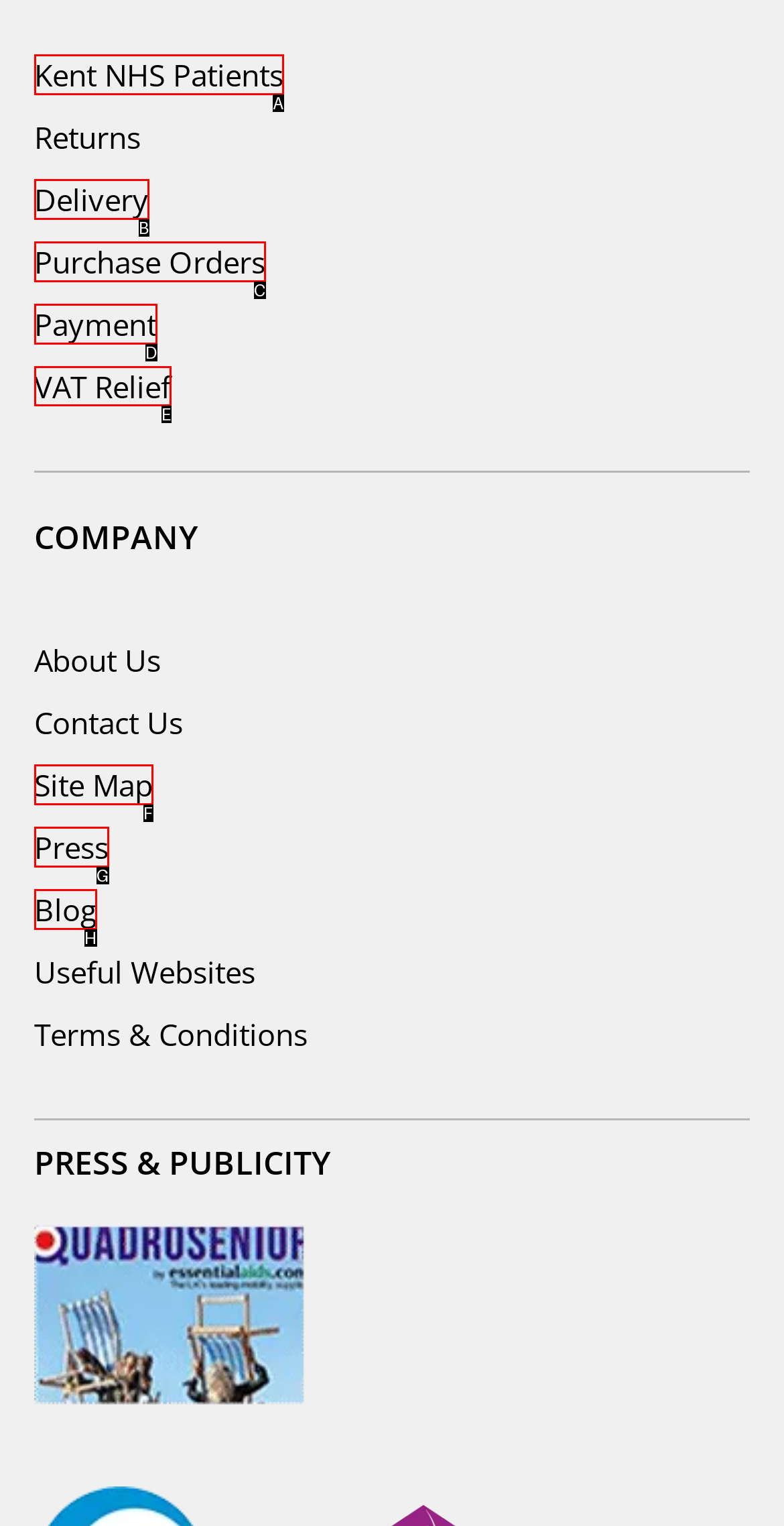Pick the right letter to click to achieve the task: Read about VAT relief
Answer with the letter of the correct option directly.

E